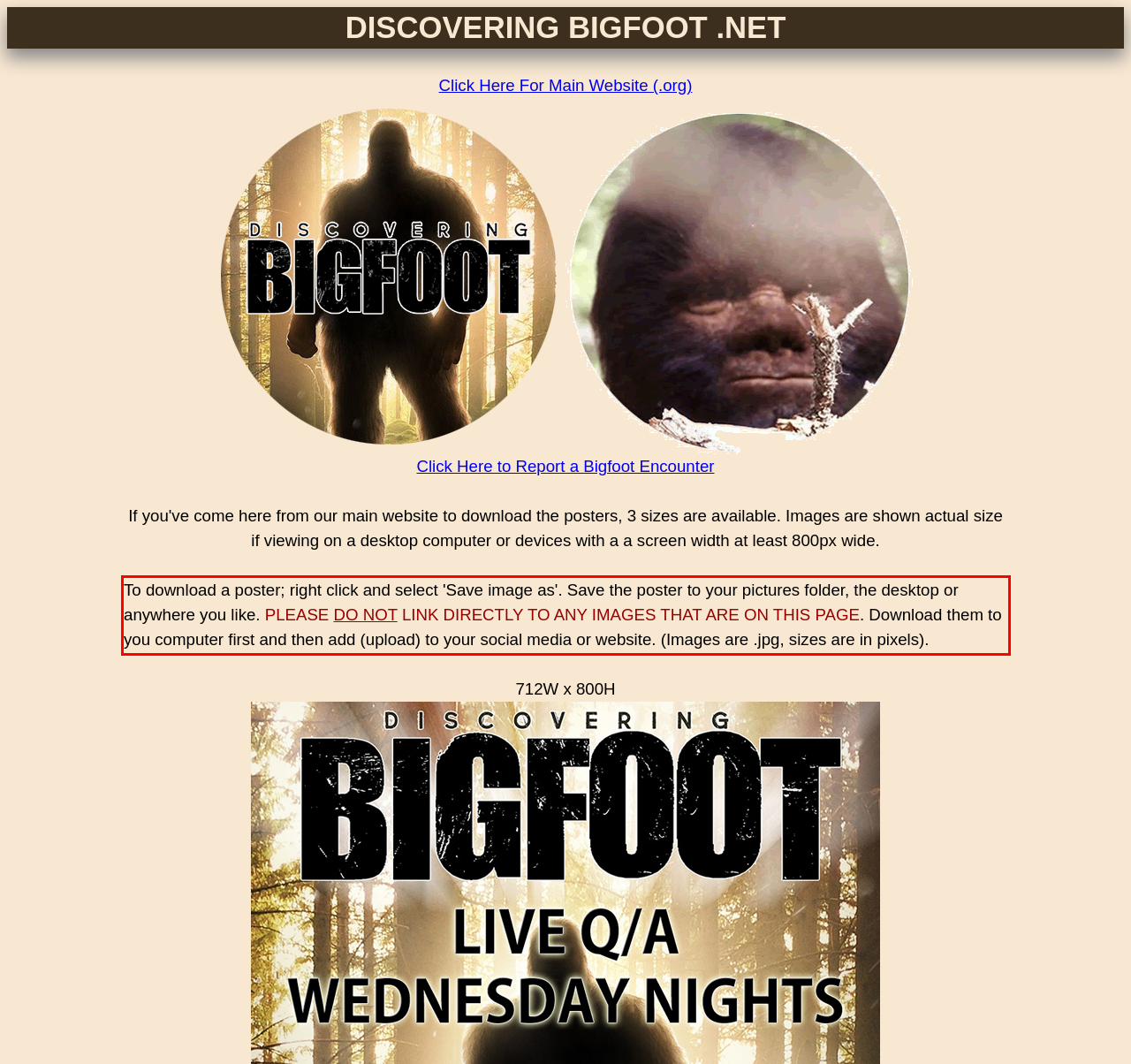You have a webpage screenshot with a red rectangle surrounding a UI element. Extract the text content from within this red bounding box.

To download a poster; right click and select 'Save image as'. Save the poster to your pictures folder, the desktop or anywhere you like. PLEASE DO NOT LINK DIRECTLY TO ANY IMAGES THAT ARE ON THIS PAGE. Download them to you computer first and then add (upload) to your social media or website. (Images are .jpg, sizes are in pixels).